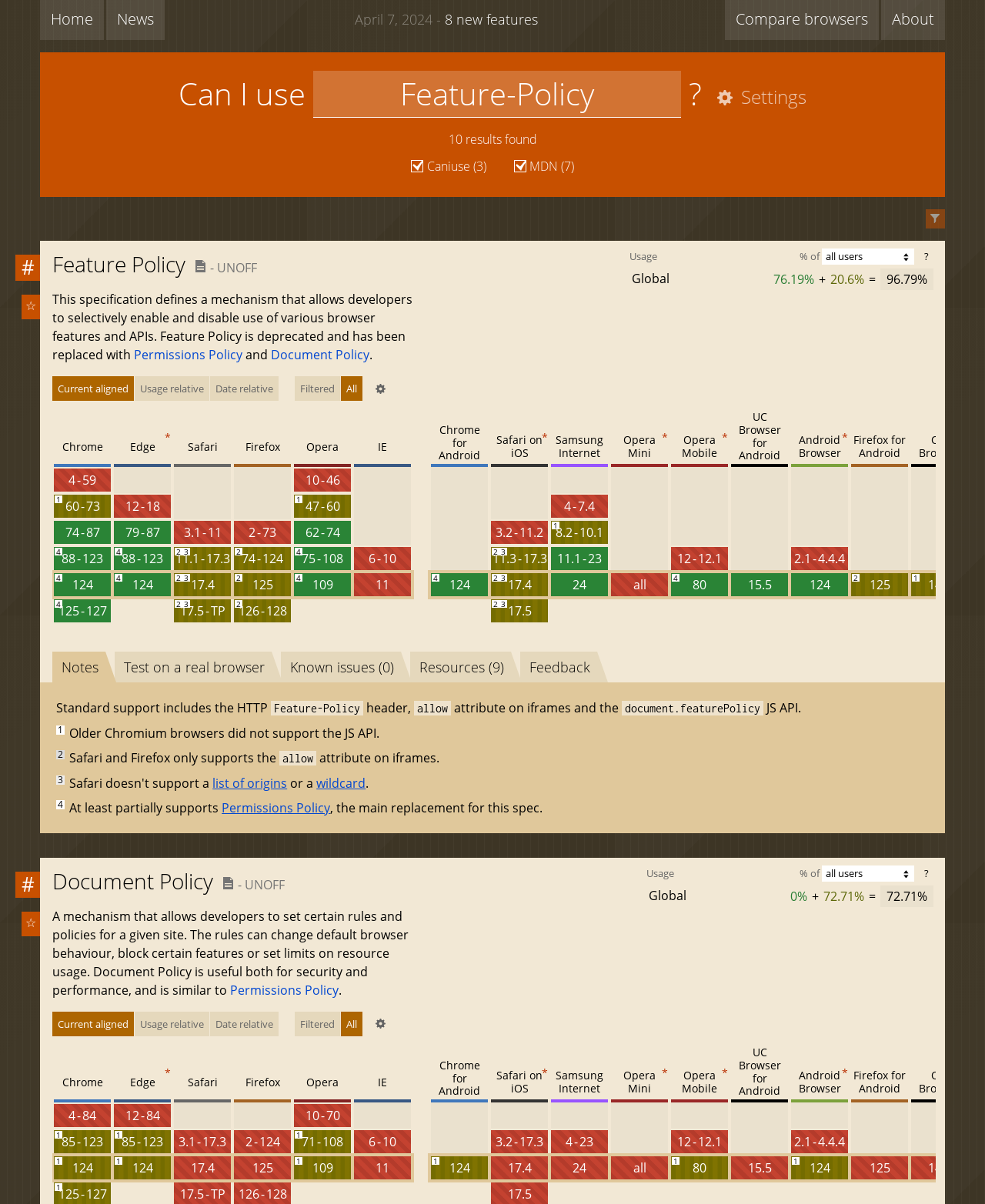Based on what you see in the screenshot, provide a thorough answer to this question: Which browser has partial support for Feature Policy from version 74 to 124?

I examined the generic elements under the 'Firefox' heading and found that the version range '74 - 124' has partial support for Feature Policy, as indicated by the text '74 - 124 : Partial support See notes: 2' at coordinates [0.236, 0.453, 0.297, 0.475].